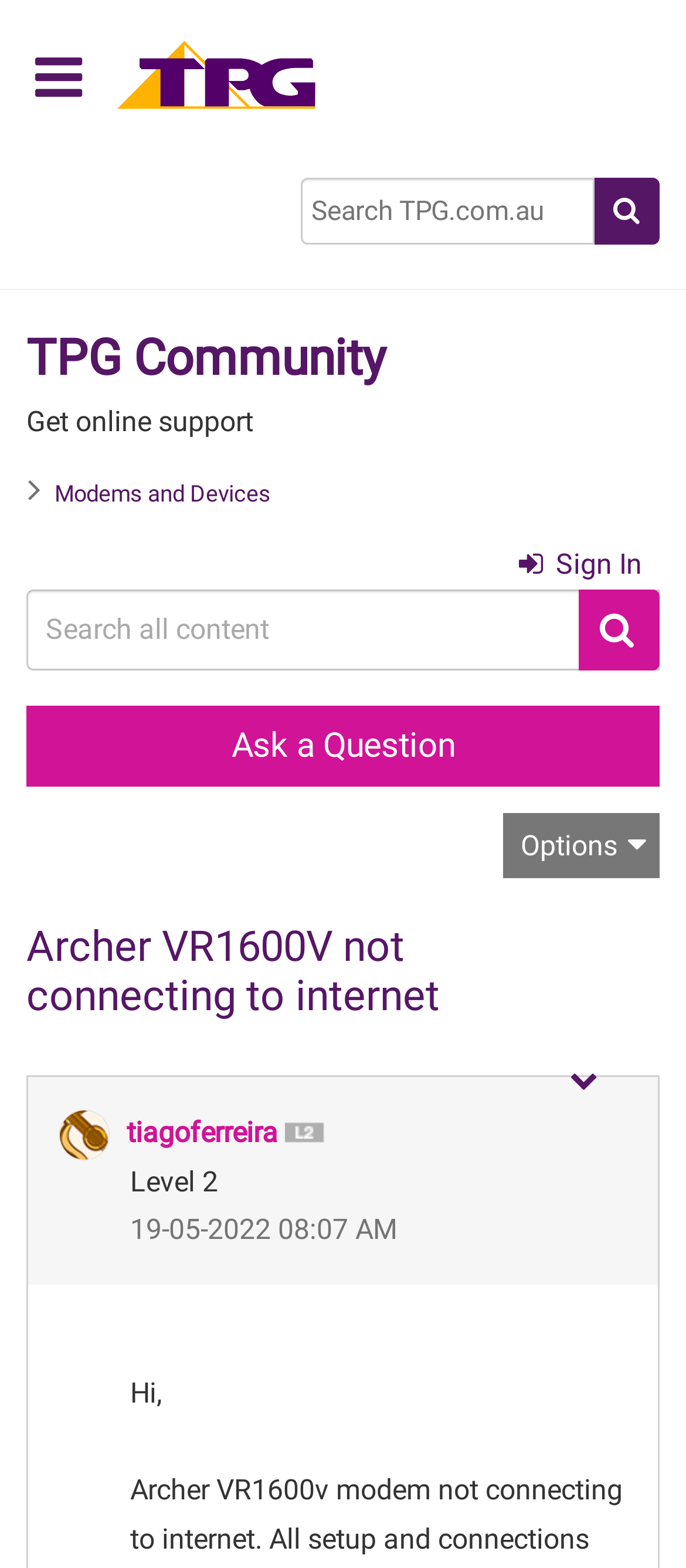For the following element description, predict the bounding box coordinates in the format (top-left x, top-left y, bottom-right x, bottom-right y). All values should be floating point numbers between 0 and 1. Description: Search

[0.867, 0.113, 0.962, 0.156]